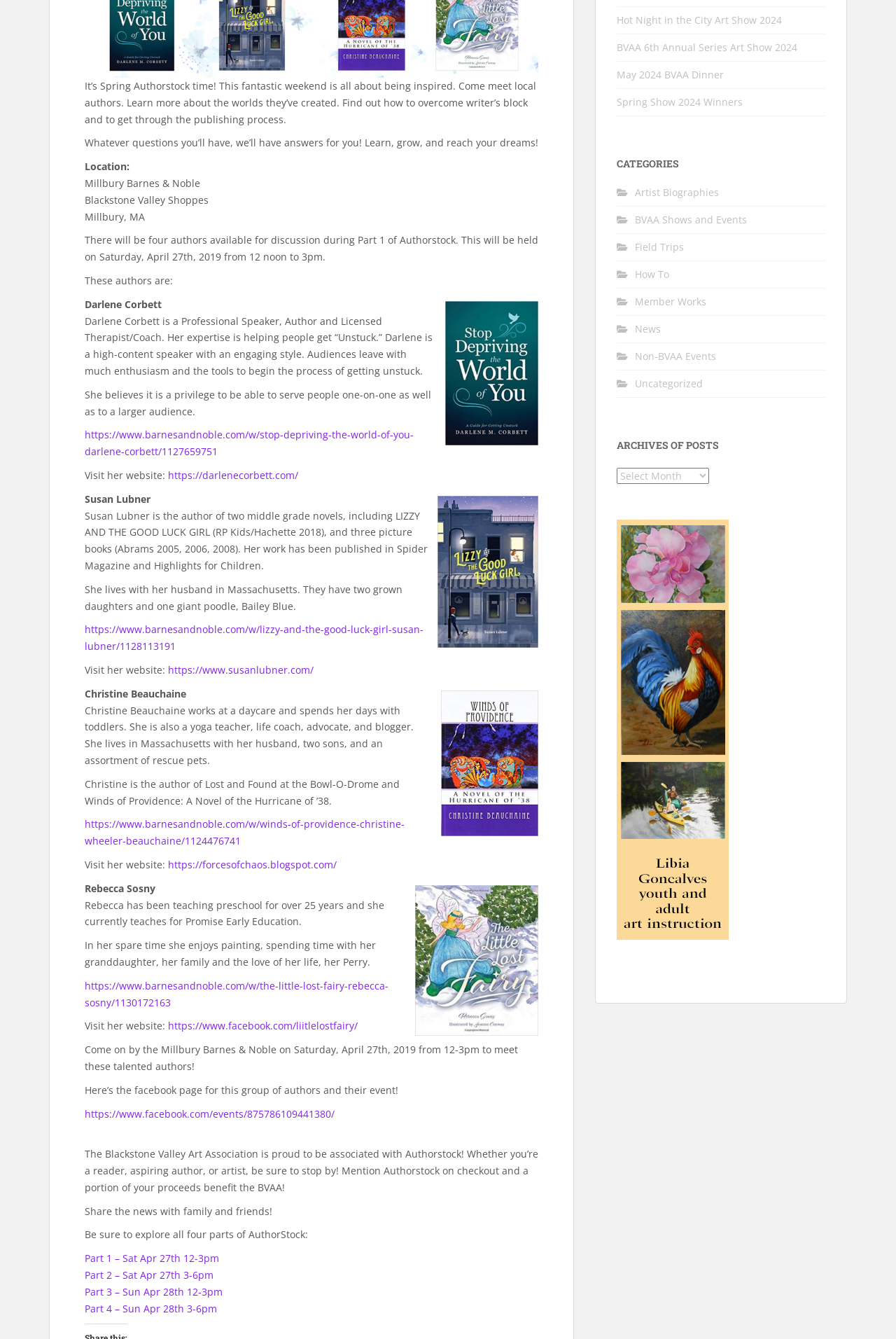Find the bounding box coordinates for the element described here: "BVAA Shows and Events".

[0.709, 0.159, 0.834, 0.169]